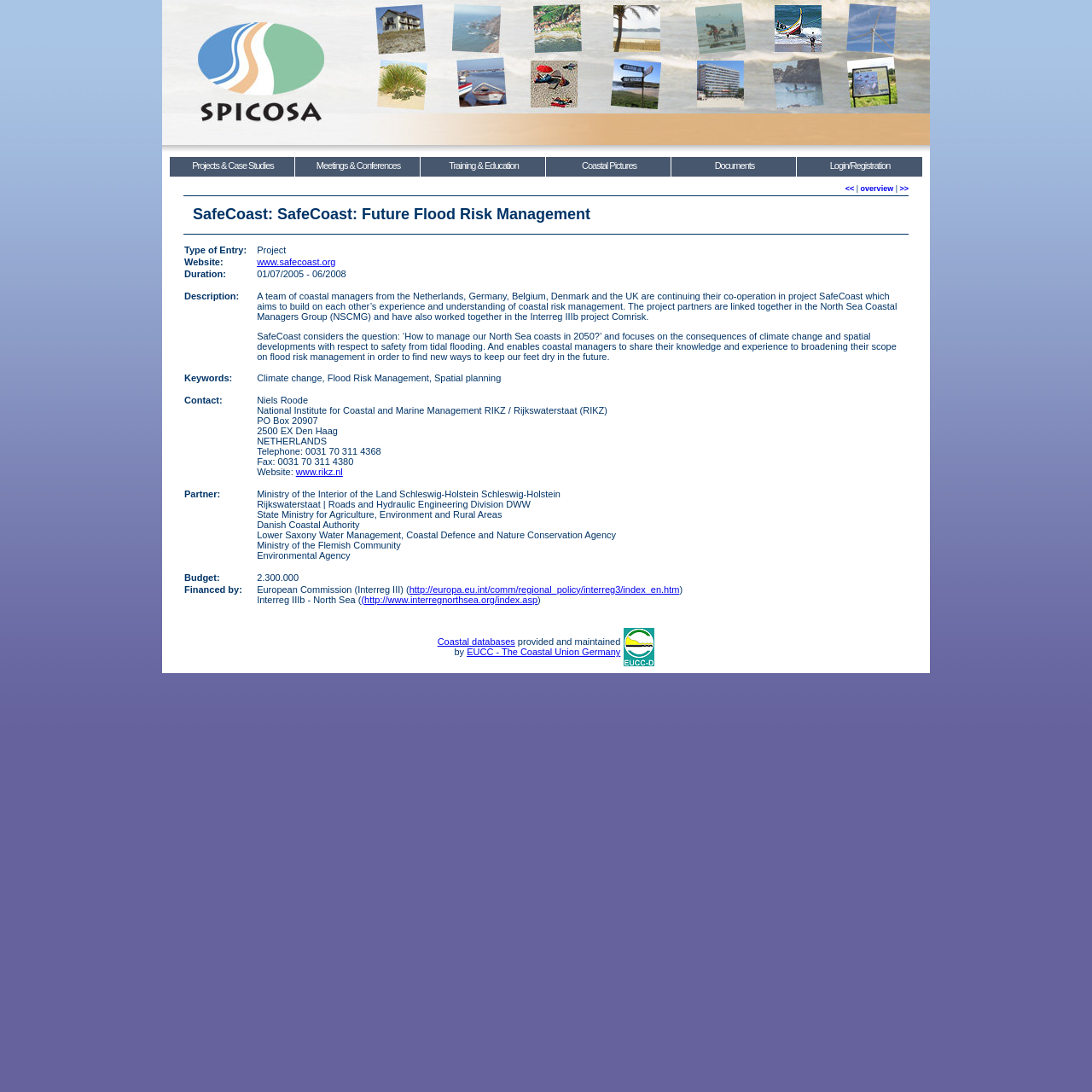Kindly determine the bounding box coordinates for the area that needs to be clicked to execute this instruction: "Click on the 'overview' link".

[0.788, 0.169, 0.818, 0.177]